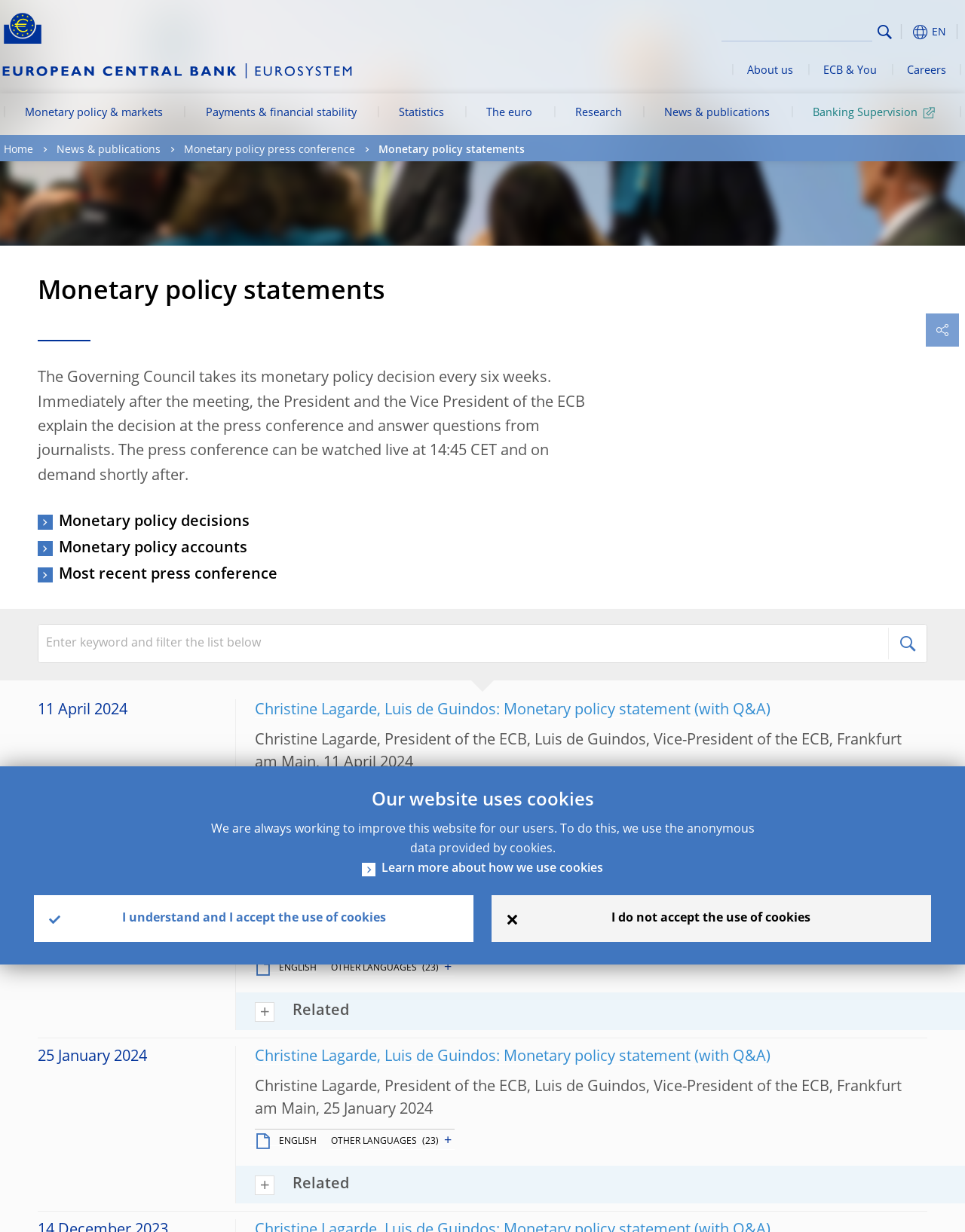Please specify the bounding box coordinates for the clickable region that will help you carry out the instruction: "Visit Home Builders.net.au".

None